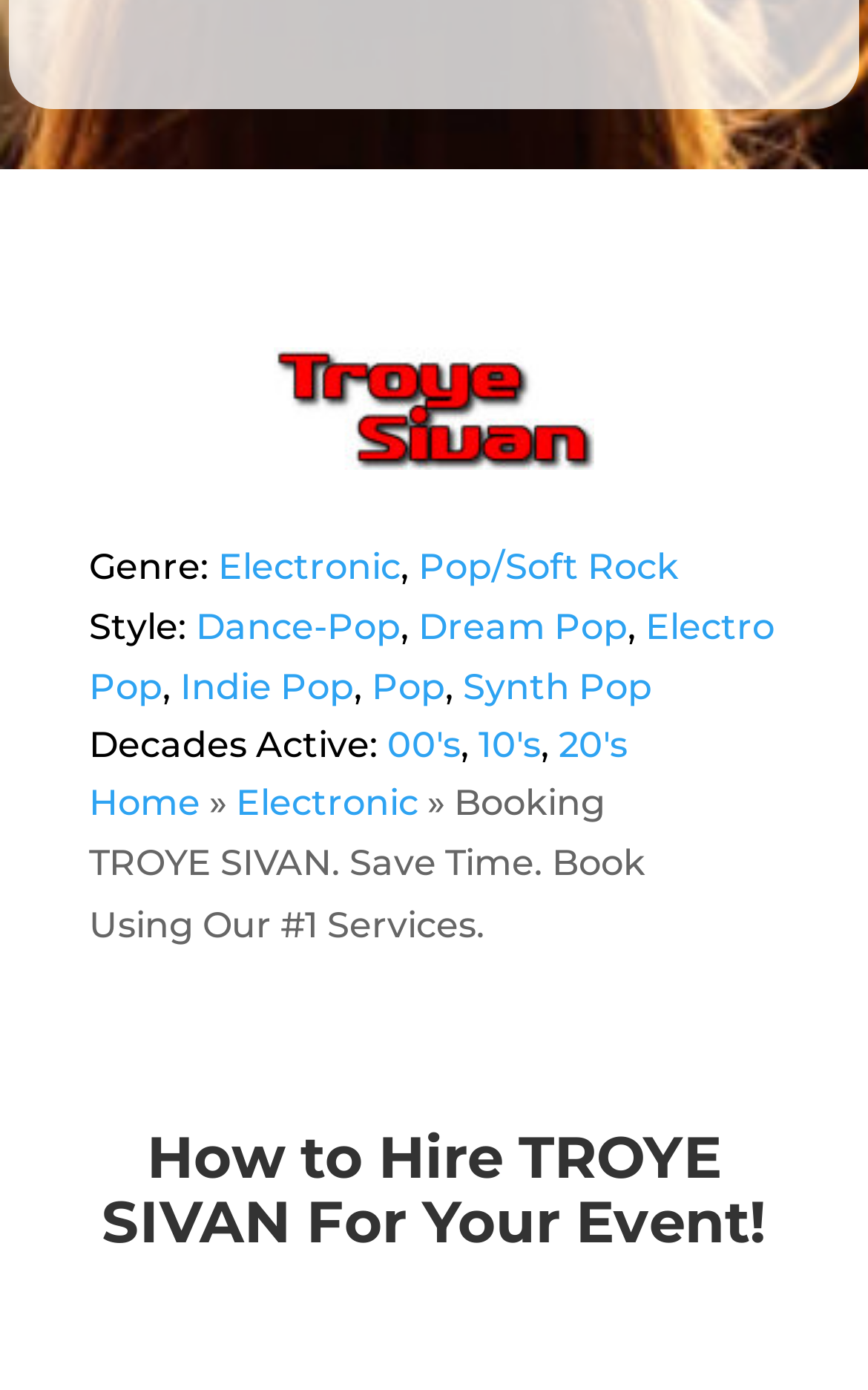Find the bounding box coordinates of the UI element according to this description: "Pop".

[0.428, 0.479, 0.513, 0.509]